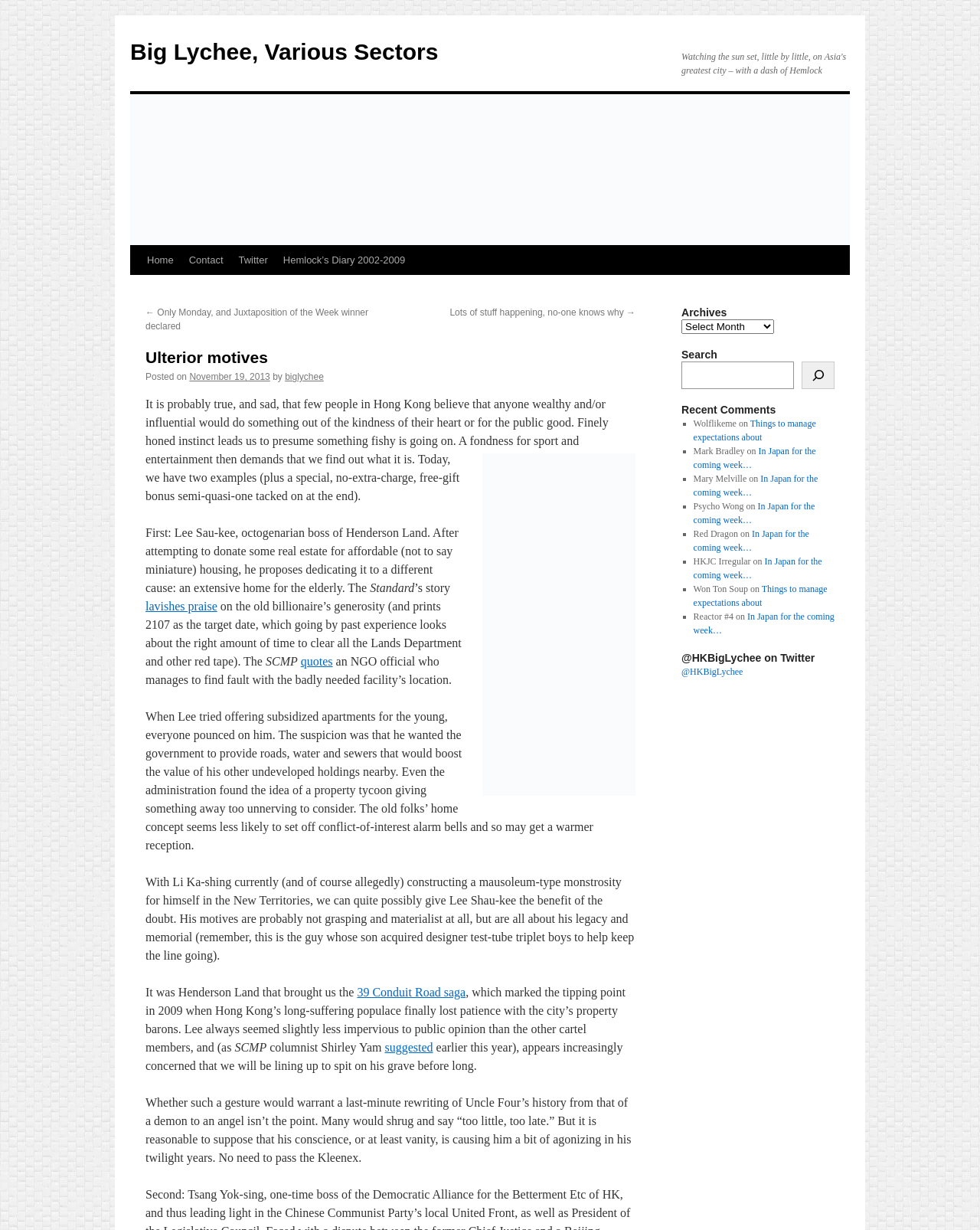How many recent comments are listed?
Refer to the image and provide a one-word or short phrase answer.

7